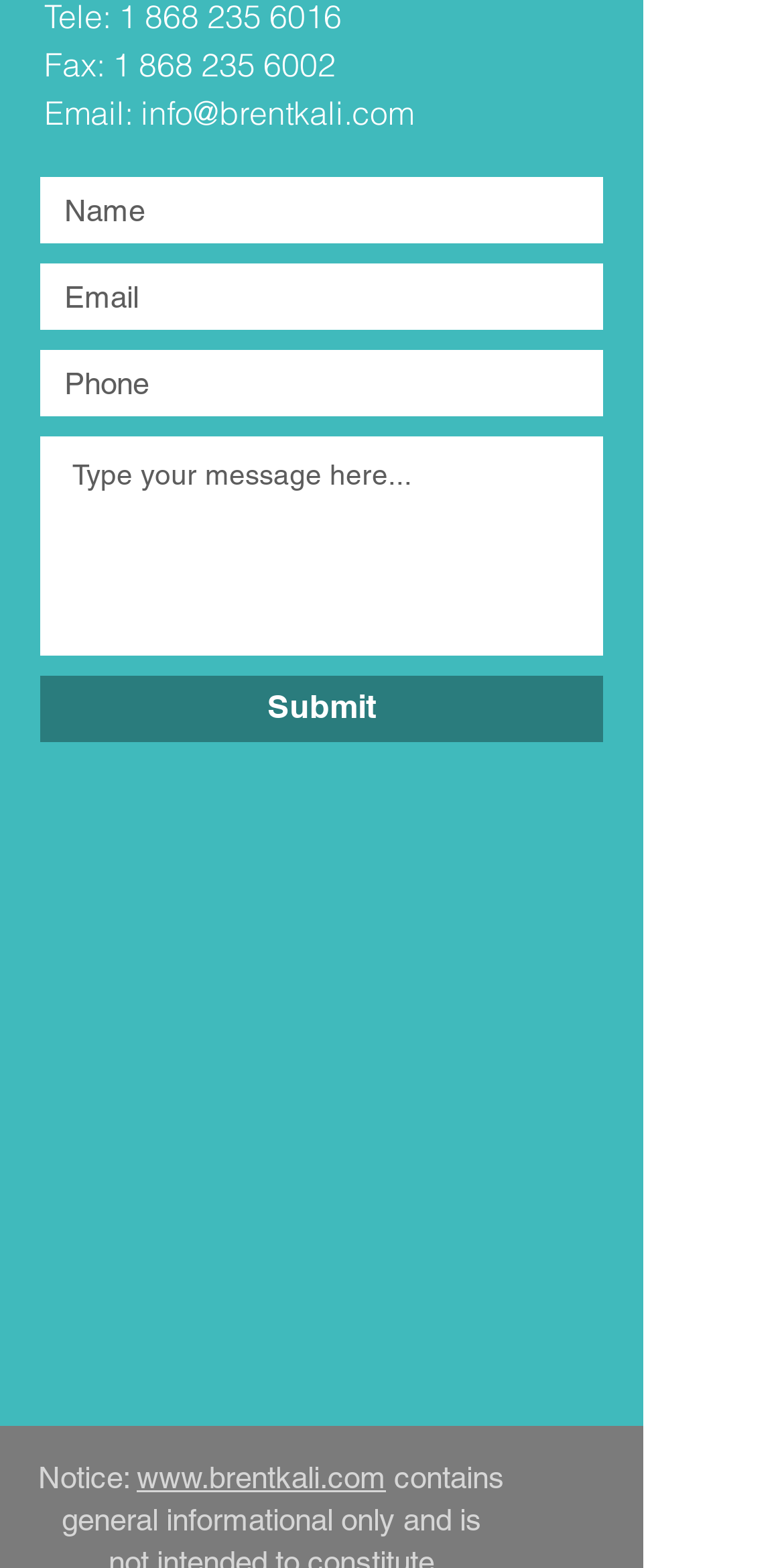Please identify the bounding box coordinates of the element's region that I should click in order to complete the following instruction: "Enter your name". The bounding box coordinates consist of four float numbers between 0 and 1, i.e., [left, top, right, bottom].

[0.051, 0.112, 0.769, 0.155]